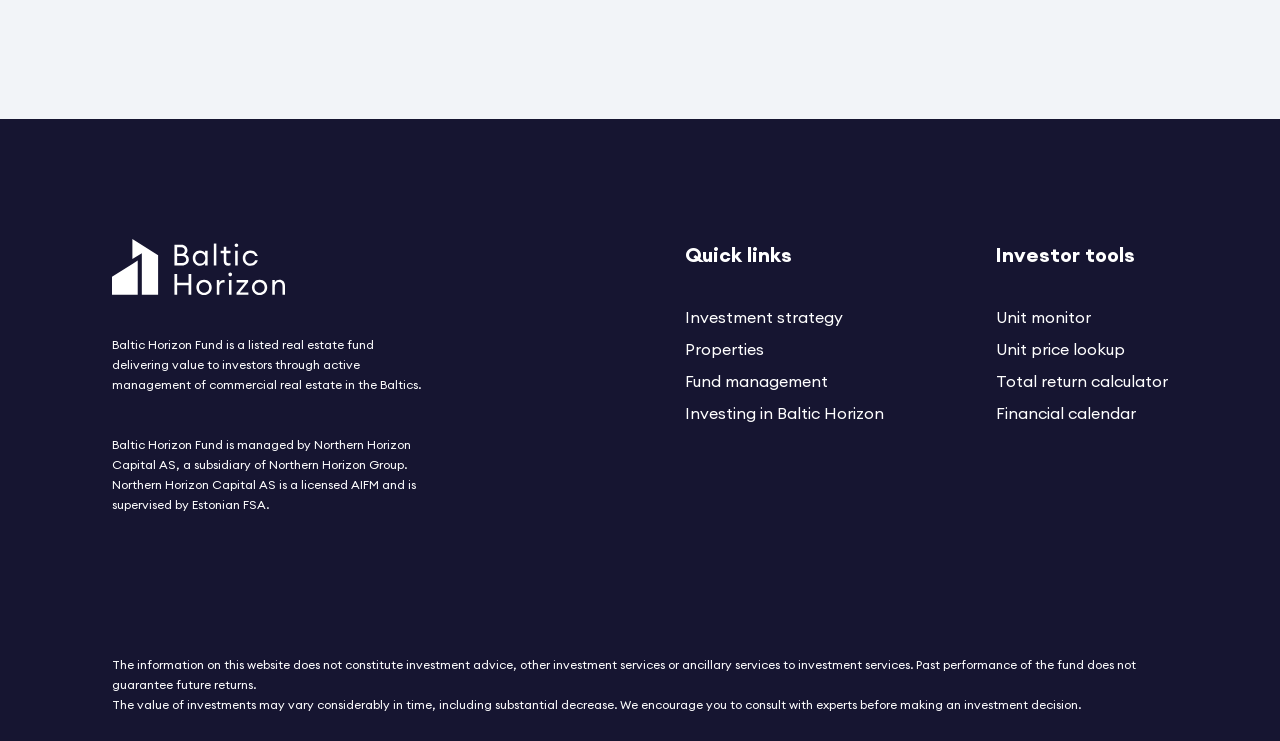Locate the coordinates of the bounding box for the clickable region that fulfills this instruction: "Click on 'Sign Me Up!' button".

None